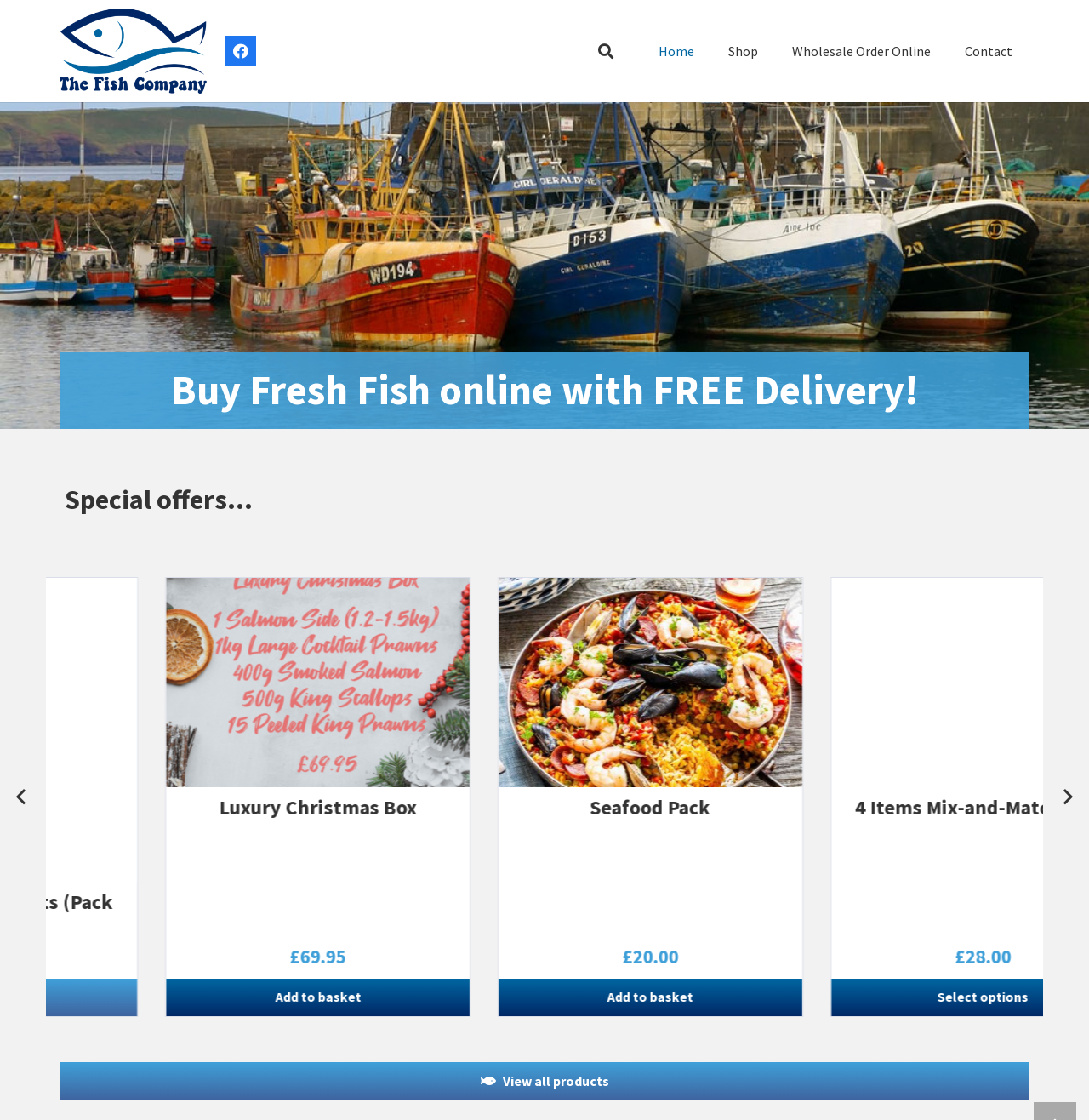Provide the bounding box for the UI element matching this description: "View all products".

[0.055, 0.948, 0.945, 0.982]